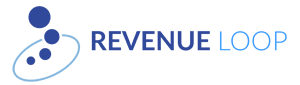Capture every detail in the image and describe it fully.

The image features the logo of "Revenue Loop," an organization focused on strategies for enhancing property value and financial growth. The logo includes a circular design with overlapping shapes in varying shades of blue, symbolizing connectivity and continuity in revenue generation. The text "REVENUE LOOP" is prominently displayed, with "REVENUE" in a bold, dark blue font and "LOOP" in a lighter blue, suggesting a dynamic and innovative approach. This branding reflects the organization's mission to provide insightful resources for property owners looking to maximize their investments.